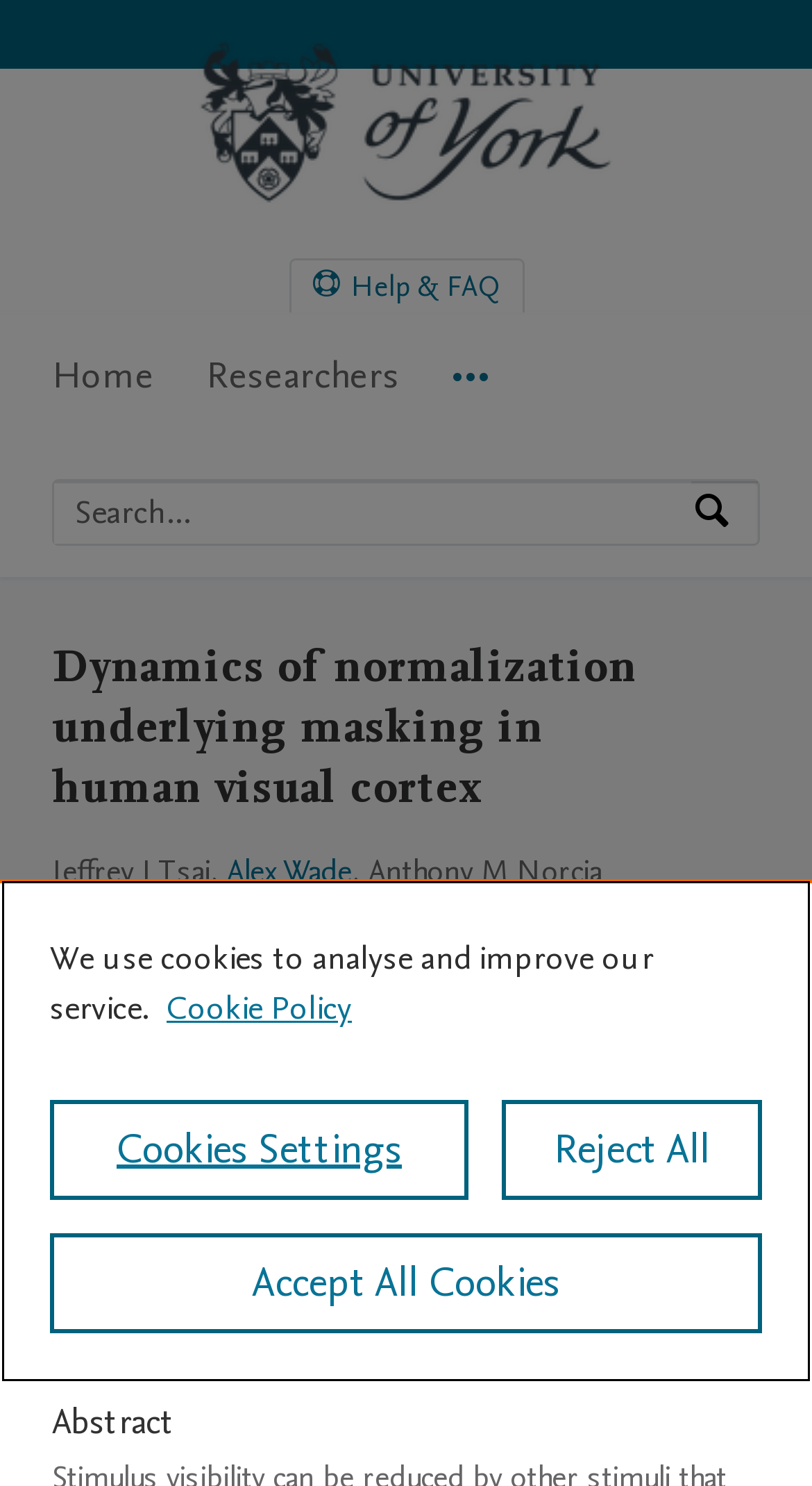Please answer the following query using a single word or phrase: 
What is the text of the first link on the page?

Skip to main navigation